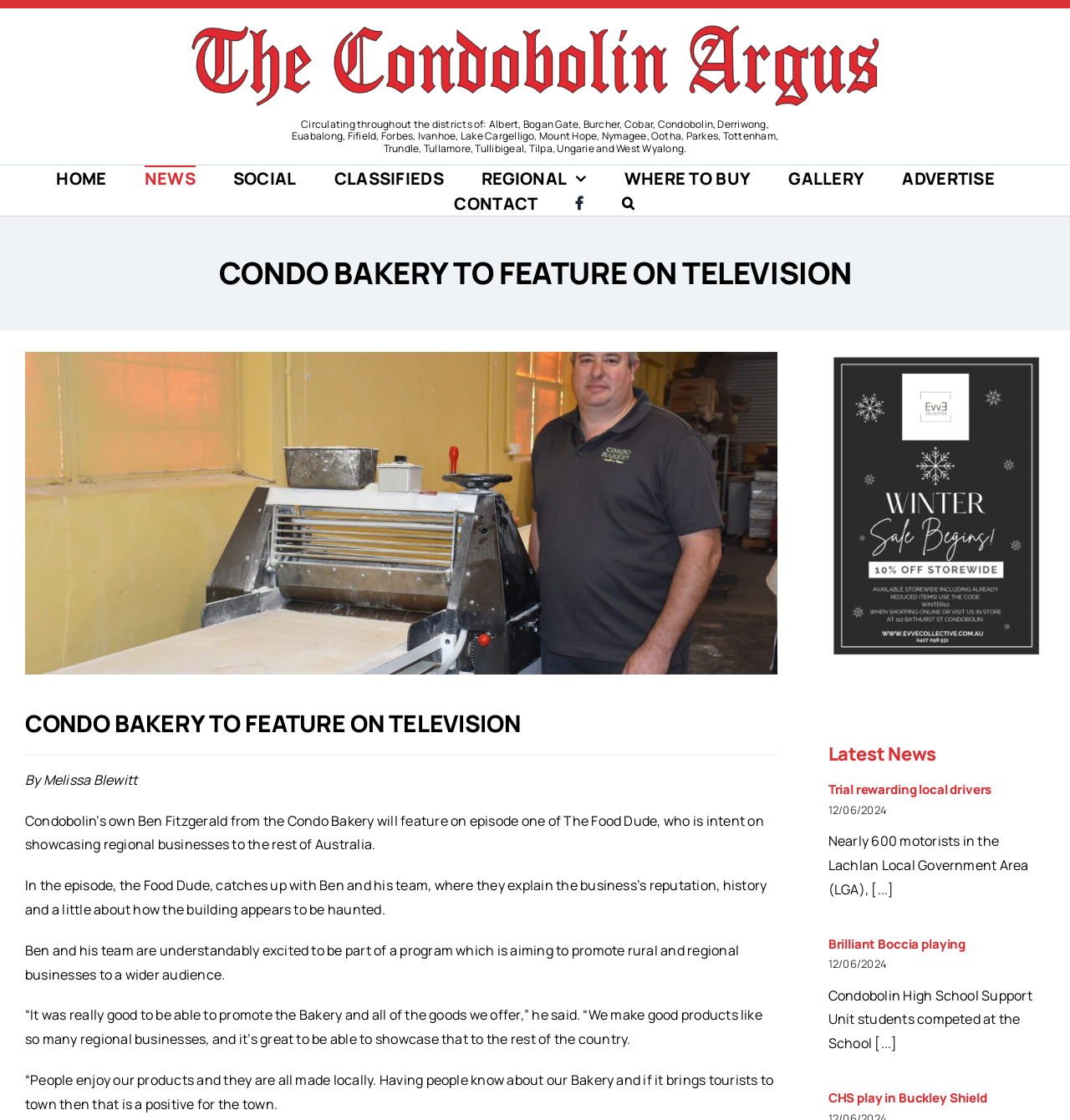Please find the bounding box coordinates of the element that needs to be clicked to perform the following instruction: "Click on the 'HOME' link". The bounding box coordinates should be four float numbers between 0 and 1, represented as [left, top, right, bottom].

[0.053, 0.148, 0.1, 0.17]